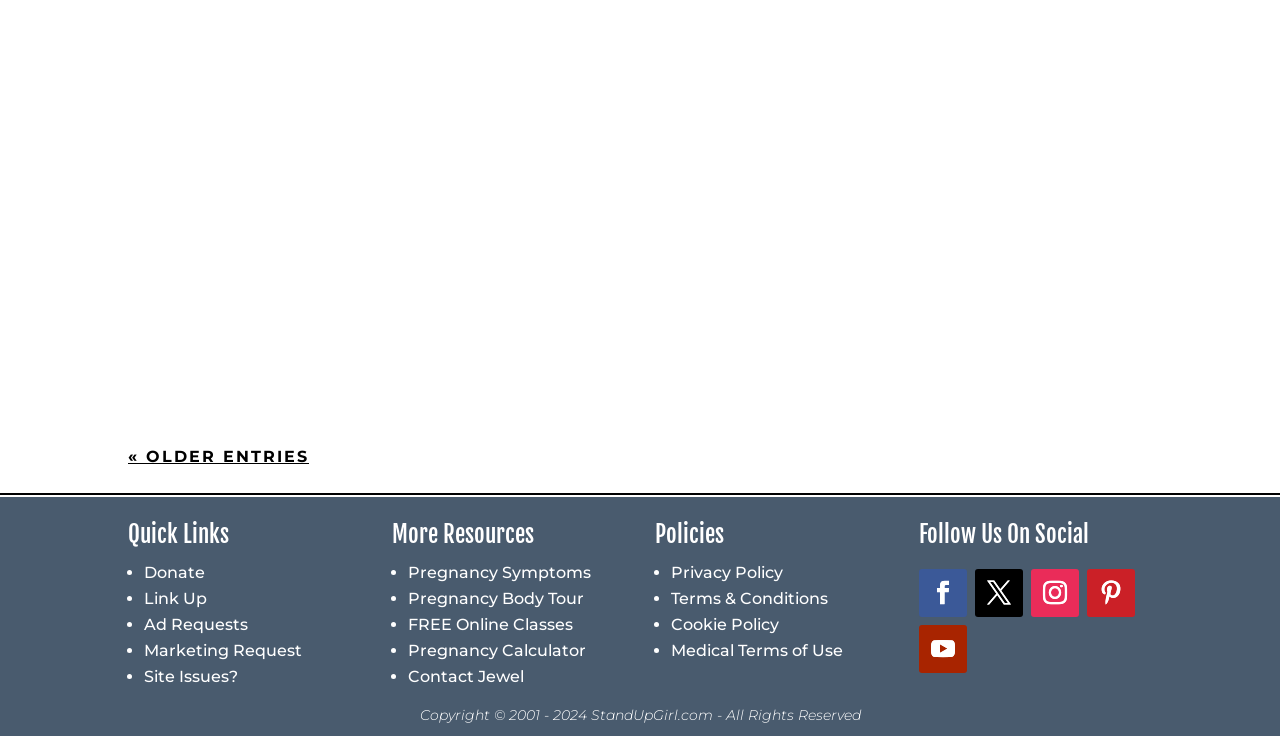Determine the bounding box coordinates of the clickable element to complete this instruction: "Check the 'Pregnancy Symptoms'". Provide the coordinates in the format of four float numbers between 0 and 1, [left, top, right, bottom].

[0.318, 0.764, 0.461, 0.79]